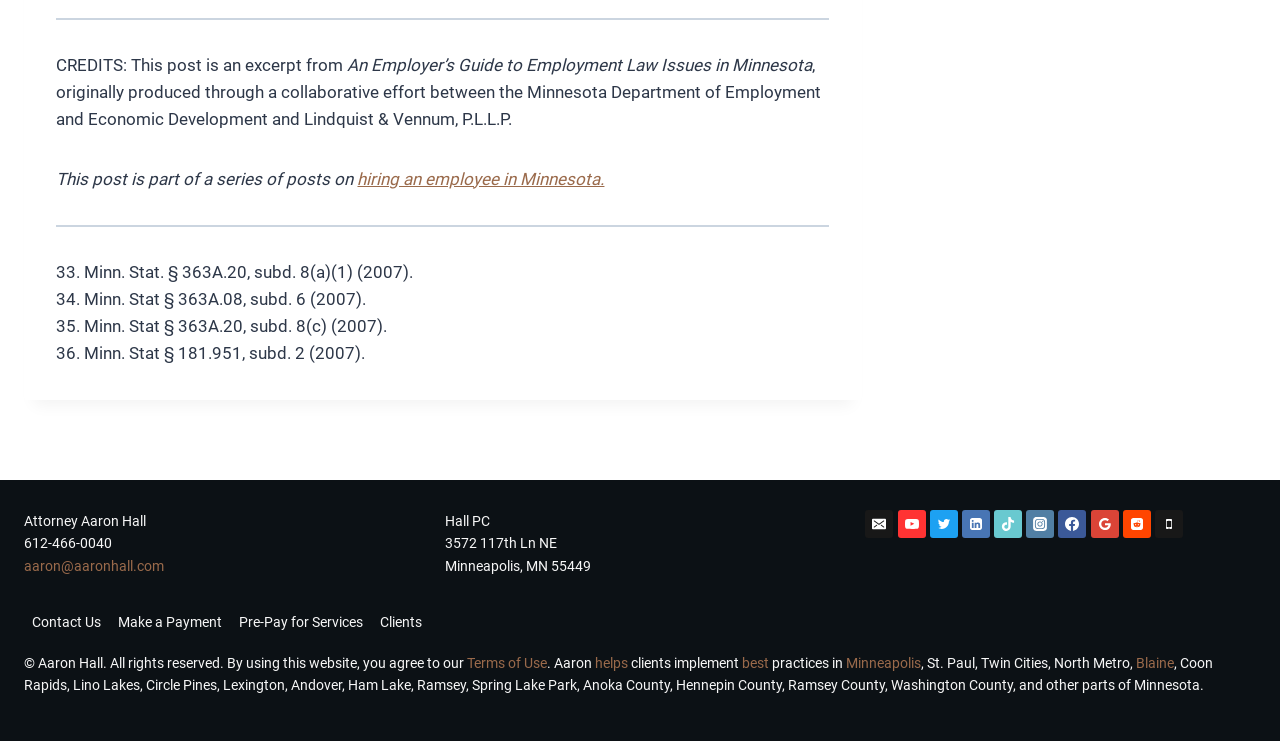What is the topic of the series of posts?
Provide a thorough and detailed answer to the question.

I found the topic of the series of posts by looking at the link element with ID 179, which contains the text 'hiring an employee in Minnesota'. This text is likely to be the topic of the series because of its position and formatting, and it matches the context of the post.